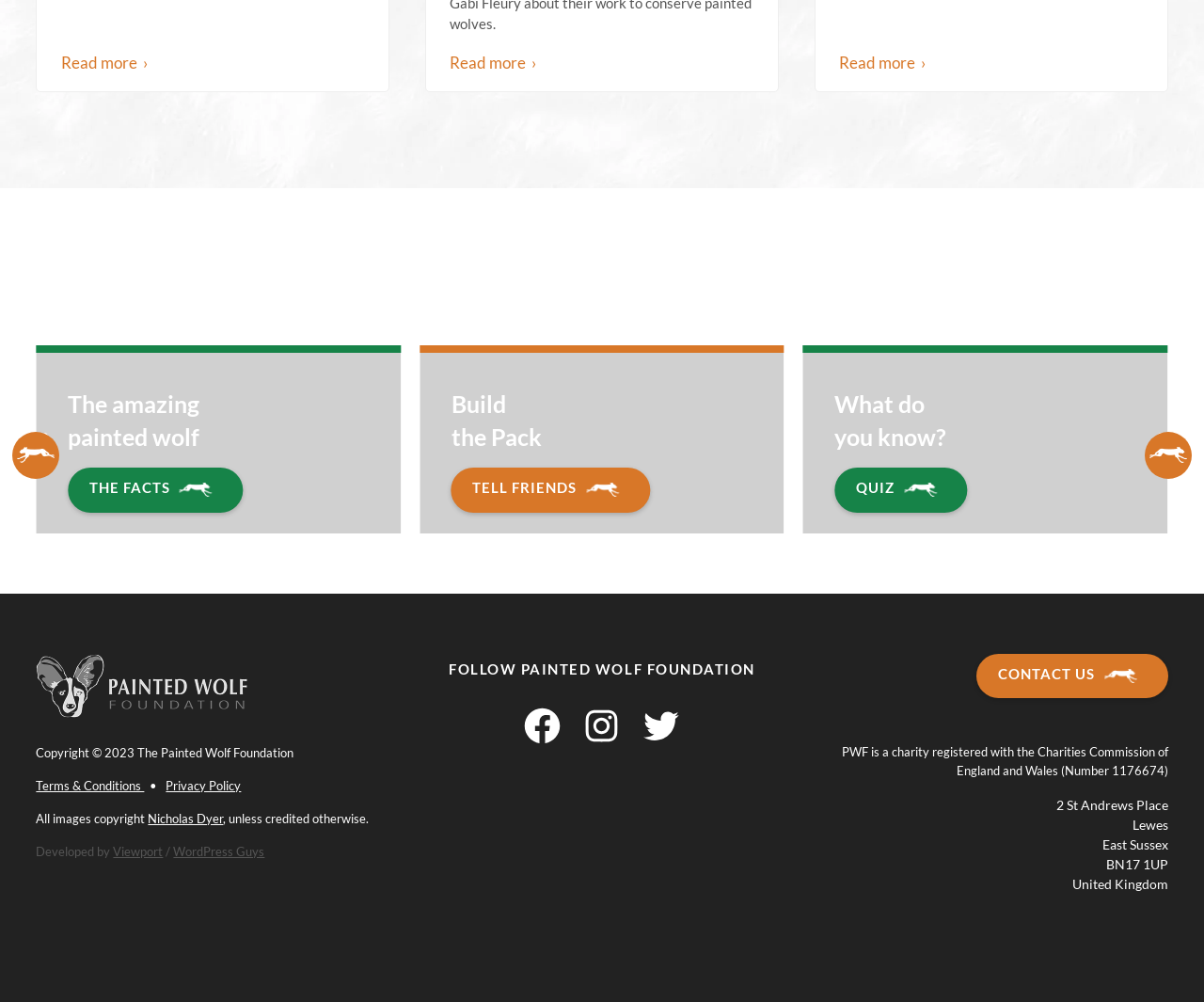What is the address of the charity?
Please answer the question with as much detail as possible using the screenshot.

I found the address by looking at the static texts '2 St Andrews Place', 'Lewes', 'East Sussex', 'BN17 1UP', and 'United Kingdom' which are located at the bottom of the webpage.